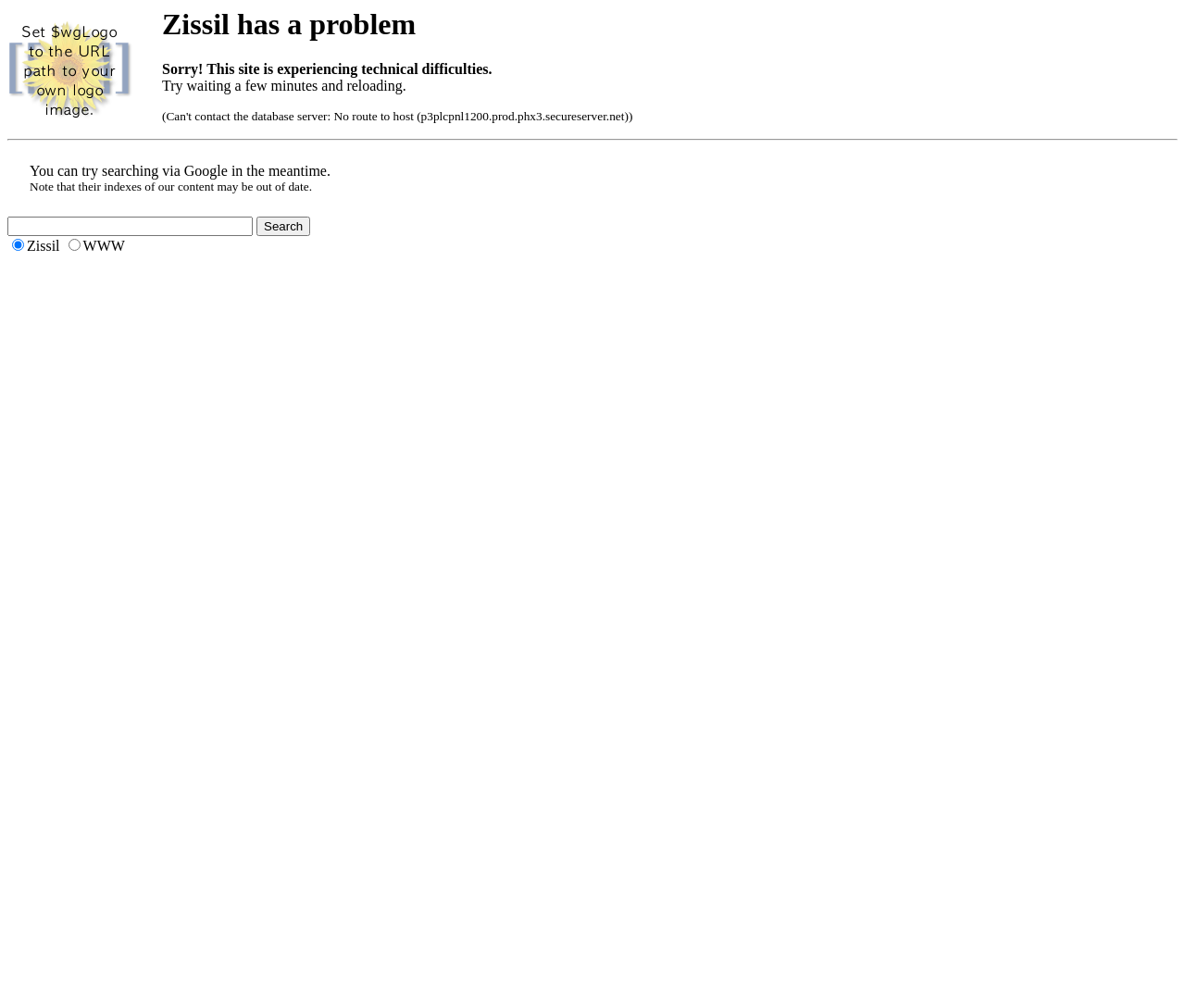Identify the bounding box of the UI element described as follows: "parent_node: Zissil WWW name="btnG" value="Search"". Provide the coordinates as four float numbers in the range of 0 to 1 [left, top, right, bottom].

[0.216, 0.215, 0.262, 0.235]